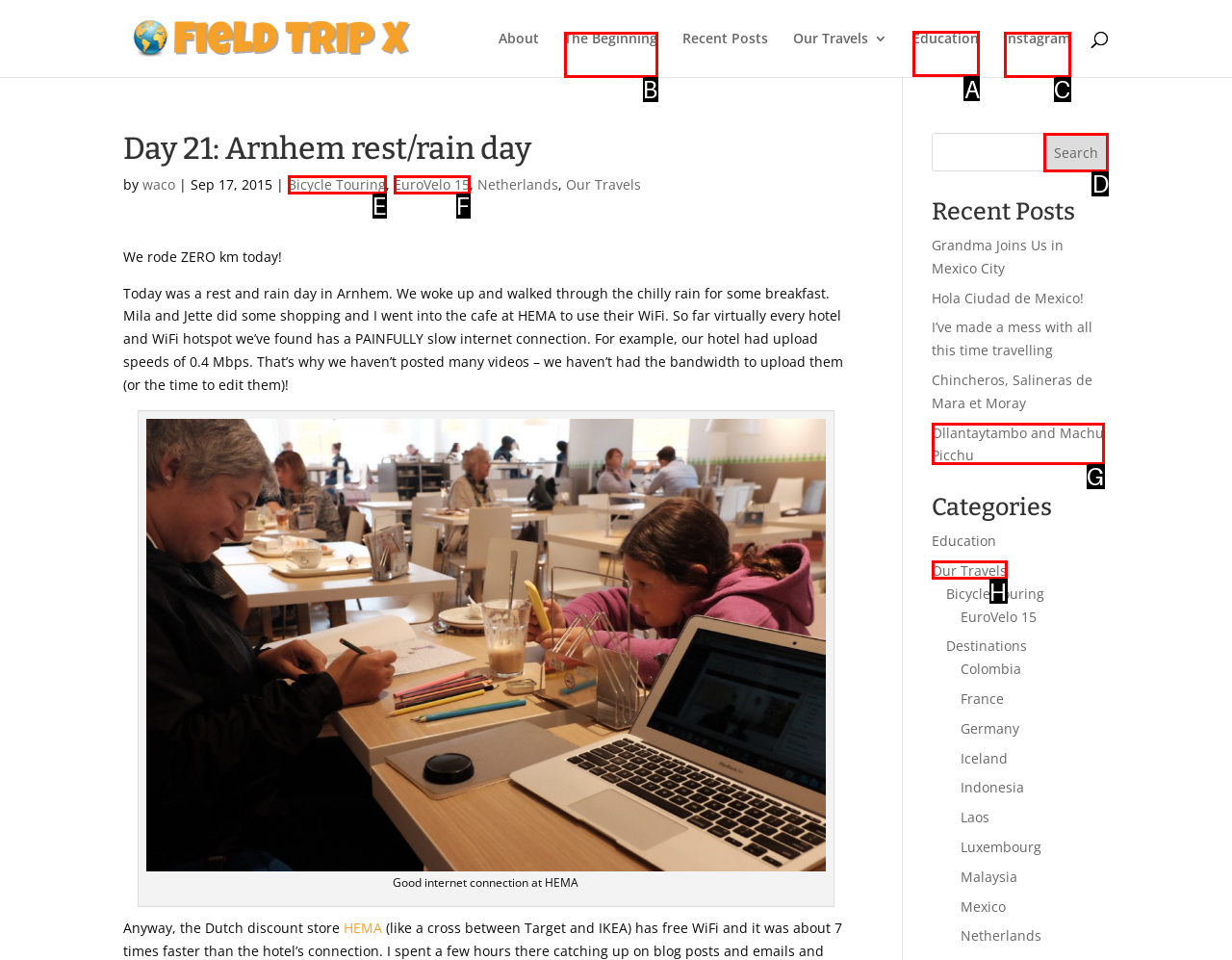Choose the HTML element that should be clicked to achieve this task: Submit the form
Respond with the letter of the correct choice.

None